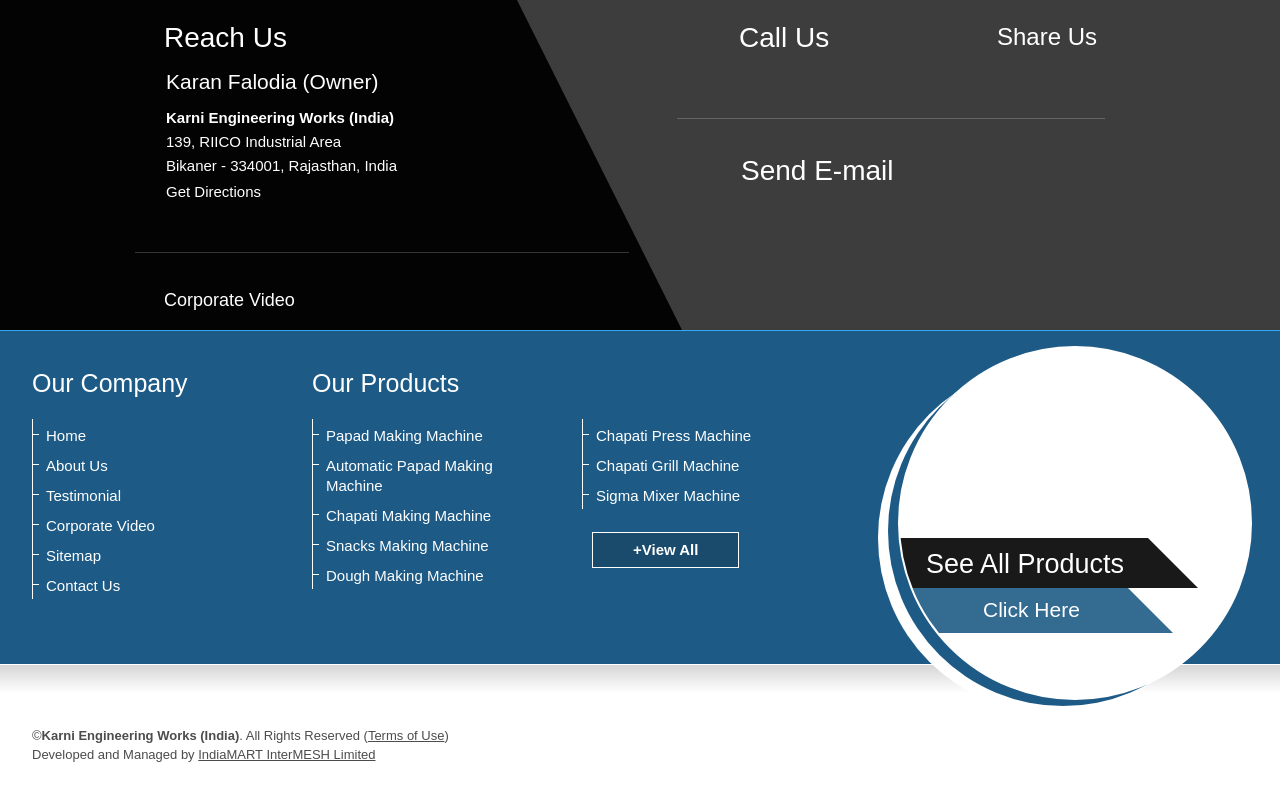Please determine the bounding box coordinates of the clickable area required to carry out the following instruction: "Watch the corporate video". The coordinates must be four float numbers between 0 and 1, represented as [left, top, right, bottom].

[0.105, 0.361, 0.23, 0.386]